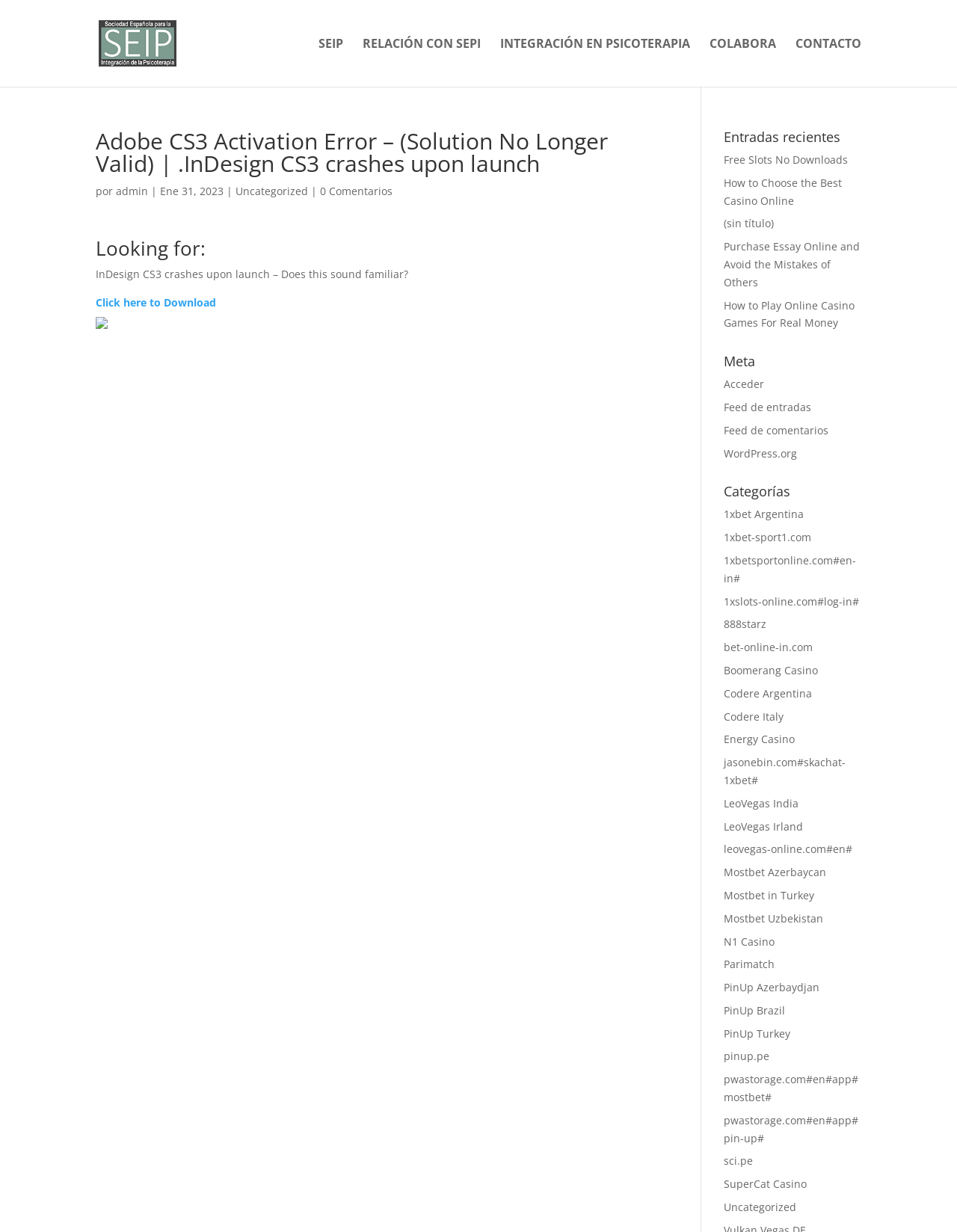Find the bounding box coordinates of the clickable area required to complete the following action: "Click on the 'SEIP SEPI' link".

[0.103, 0.028, 0.198, 0.04]